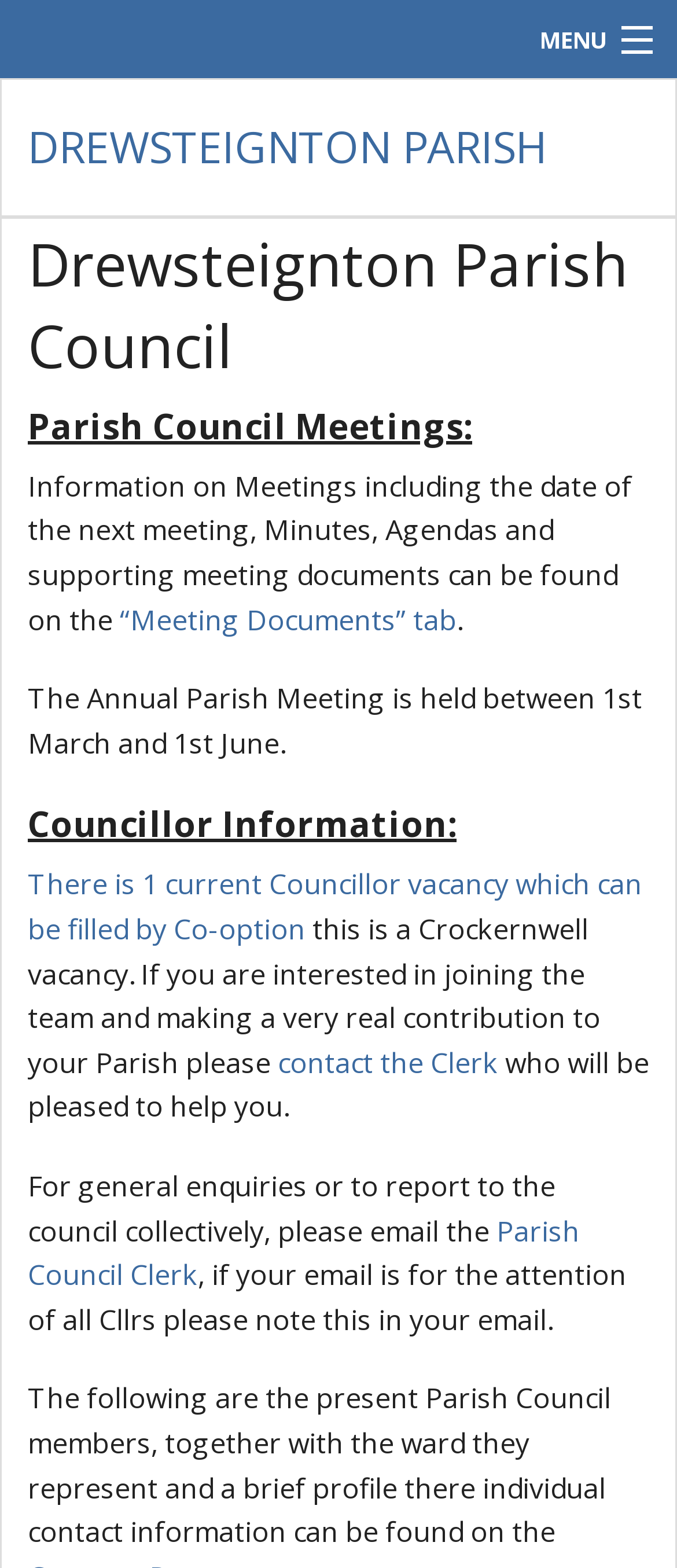Please answer the following question using a single word or phrase: 
Who should be contacted to join the Parish Council?

The Clerk